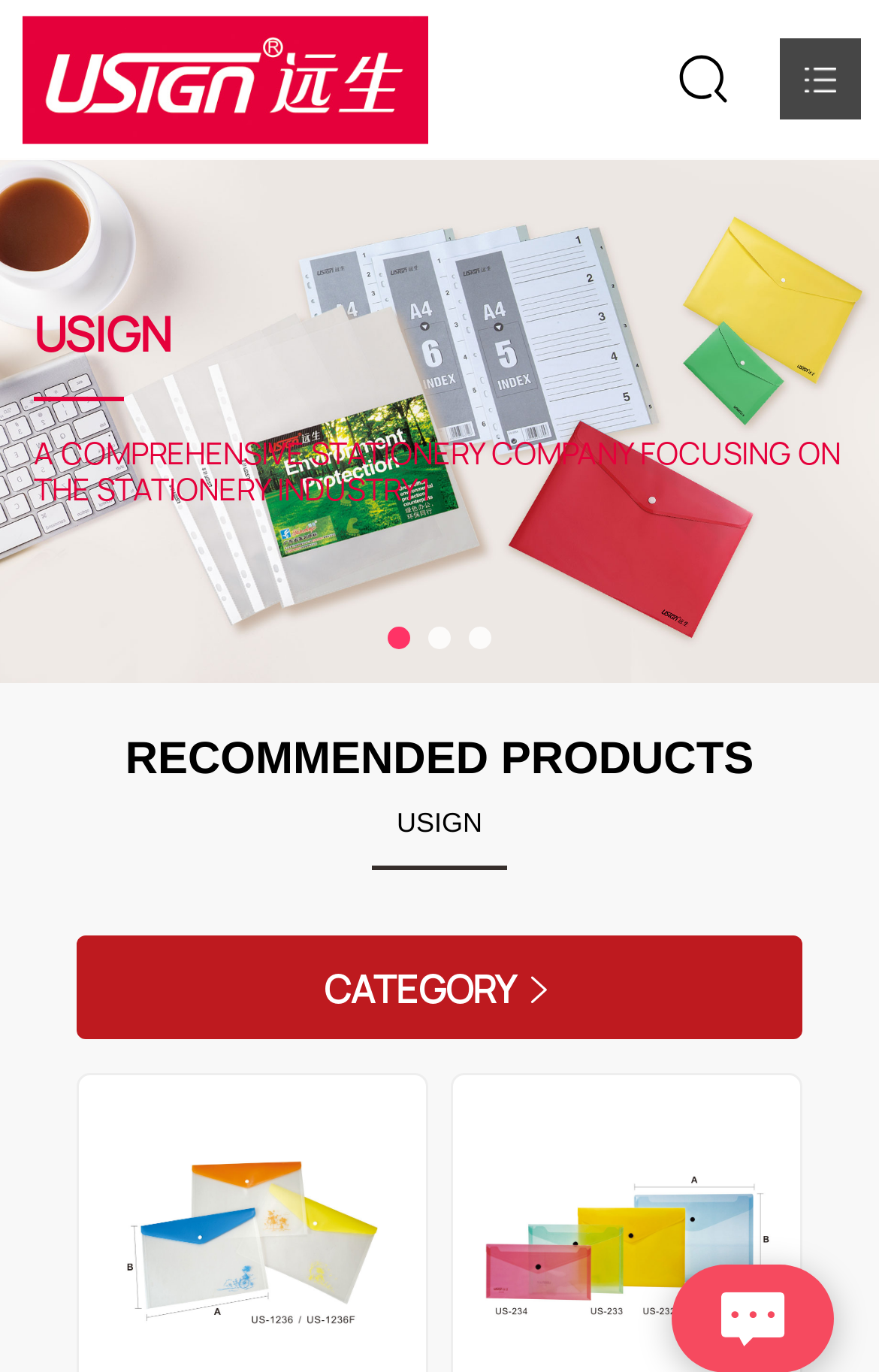Refer to the element description Products and identify the corresponding bounding box in the screenshot. Format the coordinates as (top-left x, top-left y, bottom-right x, bottom-right y) with values in the range of 0 to 1.

[0.08, 0.194, 0.92, 0.269]